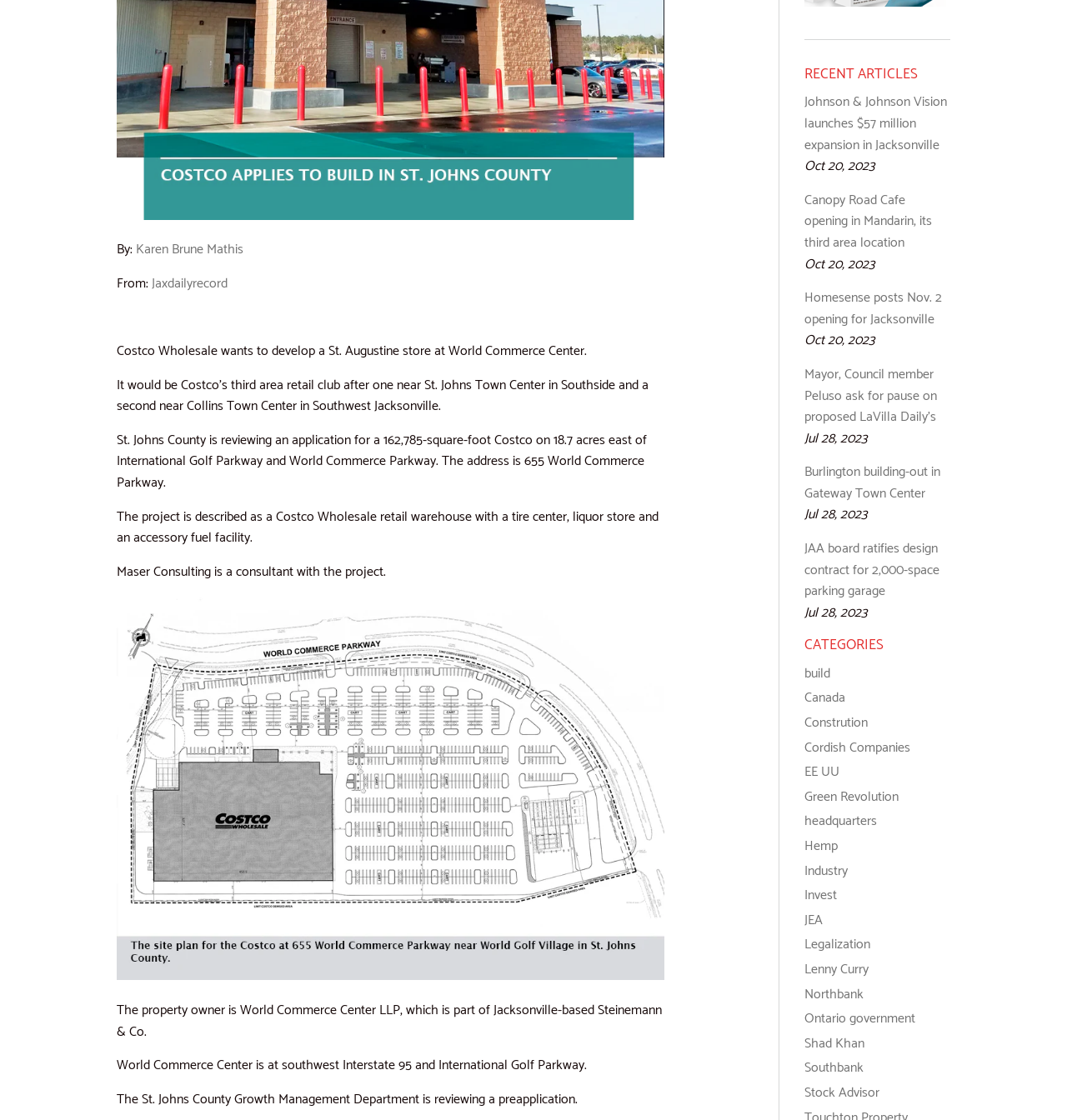Determine the bounding box for the UI element as described: "Karen Brune Mathis". The coordinates should be represented as four float numbers between 0 and 1, formatted as [left, top, right, bottom].

[0.127, 0.213, 0.228, 0.233]